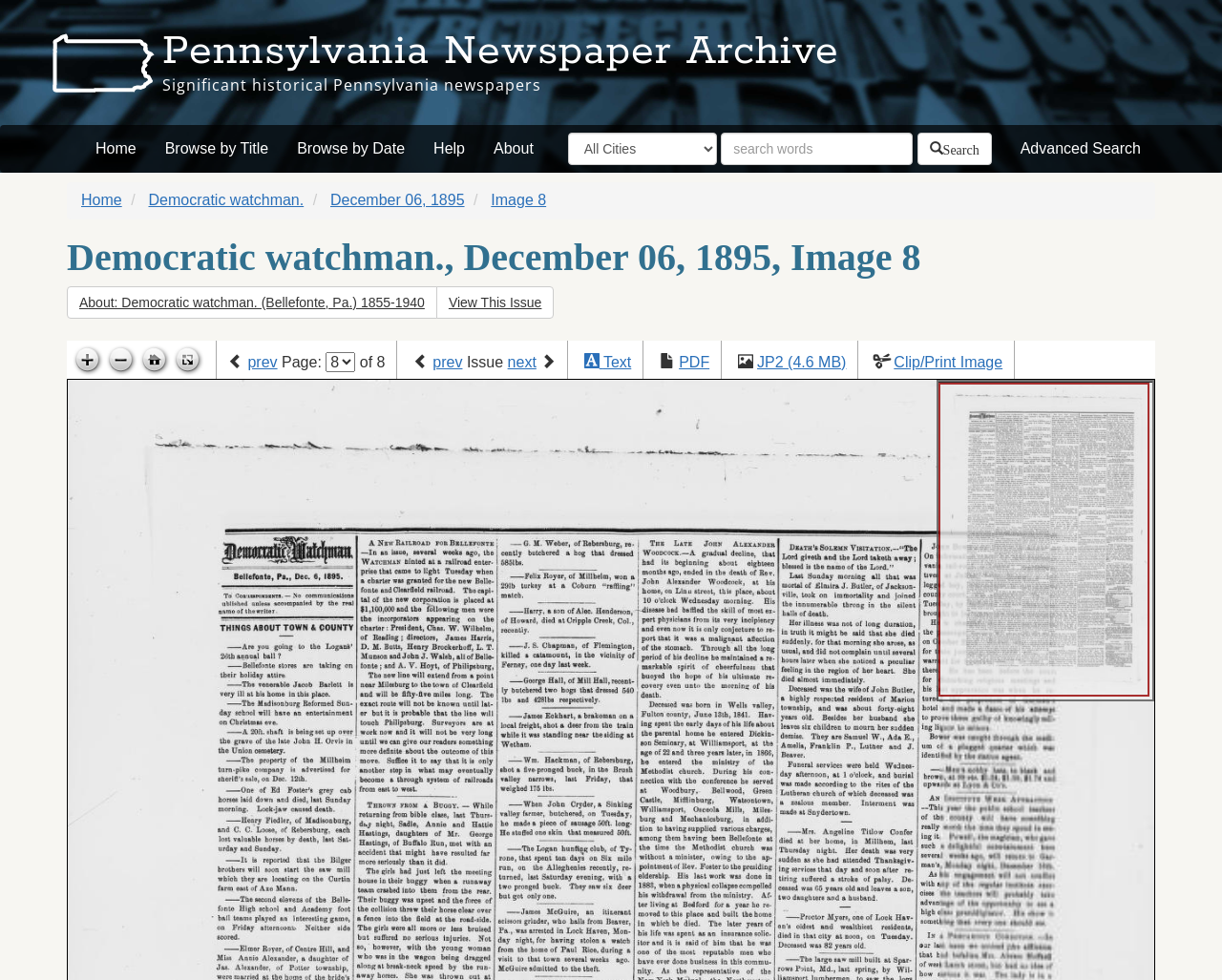Produce an elaborate caption capturing the essence of the webpage.

This webpage is an interactive archive of historically significant periodicals from Pennsylvania. At the top, there is a heading that reads "Pennsylvania Newspaper Archive" followed by a brief description "Significant historical Pennsylvania newspapers". Below this, there are six links: "Home", "Browse by Title", "Browse by Date", "Help", "About", and "Advanced Search". 

To the right of these links, there is a combobox labeled "City" and a textbox for searching with a button next to it. 

Below these elements, there are five links: "Home", "Democratic watchman.", "December 06, 1895", "Image 8", and another "Home" link. 

Next, there is a heading that reads "Democratic watchman., December 06, 1895, Image 8" followed by a group of buttons labeled "About: Democratic watchman. (Bellefonte, Pa.) 1855-1940" and "View This Issue". 

On the left side of the page, there are four icons: "Zoom in", "Zoom out", "Go home", and "Toggle full page". Each icon has a duplicate image next to it. 

In the middle of the page, there are navigation links: "prev", "Page:", a combobox, "of 8", "prev", "Issue", "next", and several links to view the issue in different formats such as "Text", "PDF", "JP2 (4.6 MB)", and "Clip/Print Image". 

Finally, at the bottom of the page, there is a large canvas that takes up most of the page's width, likely displaying the newspaper image.